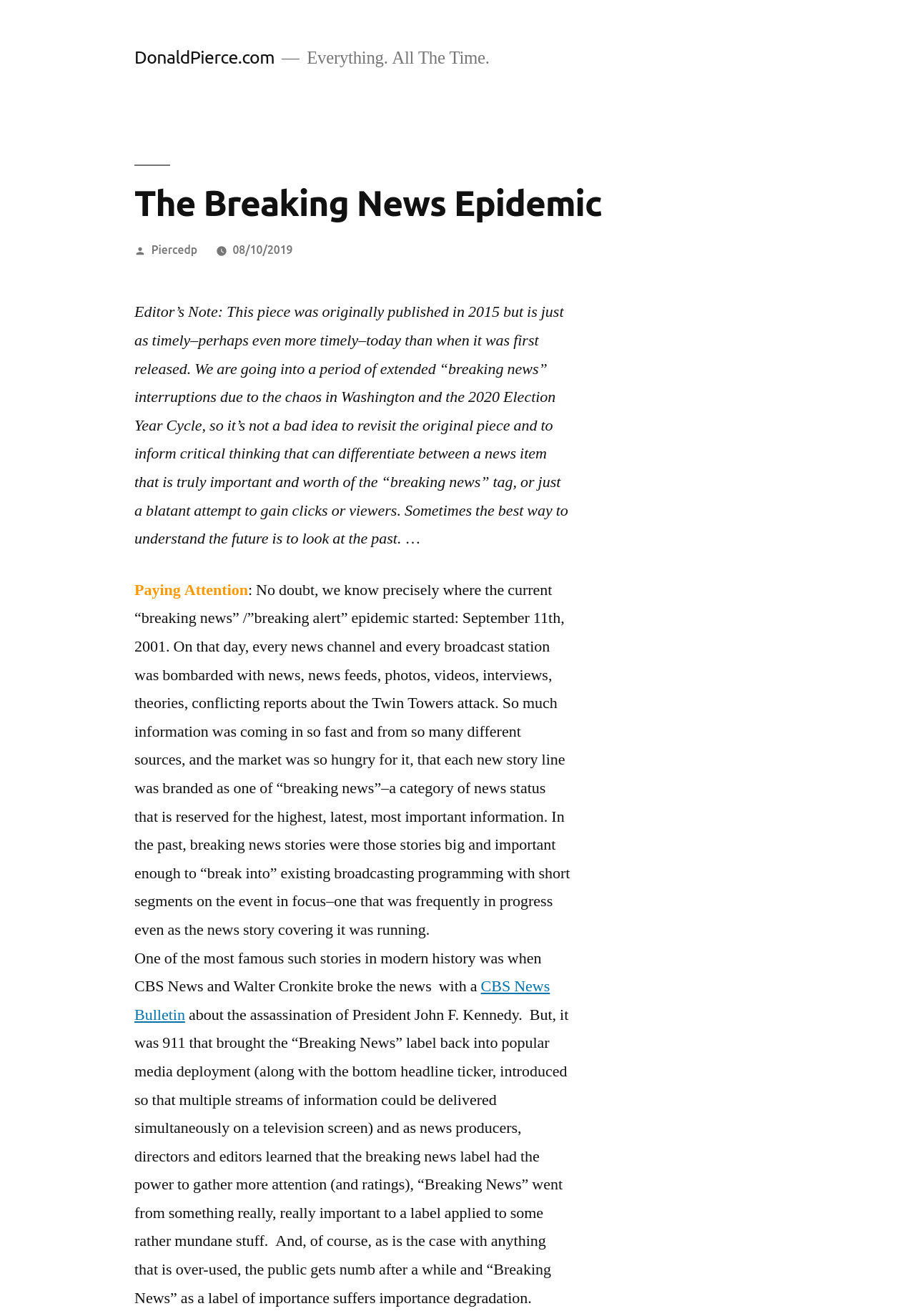Bounding box coordinates are specified in the format (top-left x, top-left y, bottom-right x, bottom-right y). All values are floating point numbers bounded between 0 and 1. Please provide the bounding box coordinate of the region this sentence describes: 08/10/201916/11/2019

[0.254, 0.185, 0.32, 0.195]